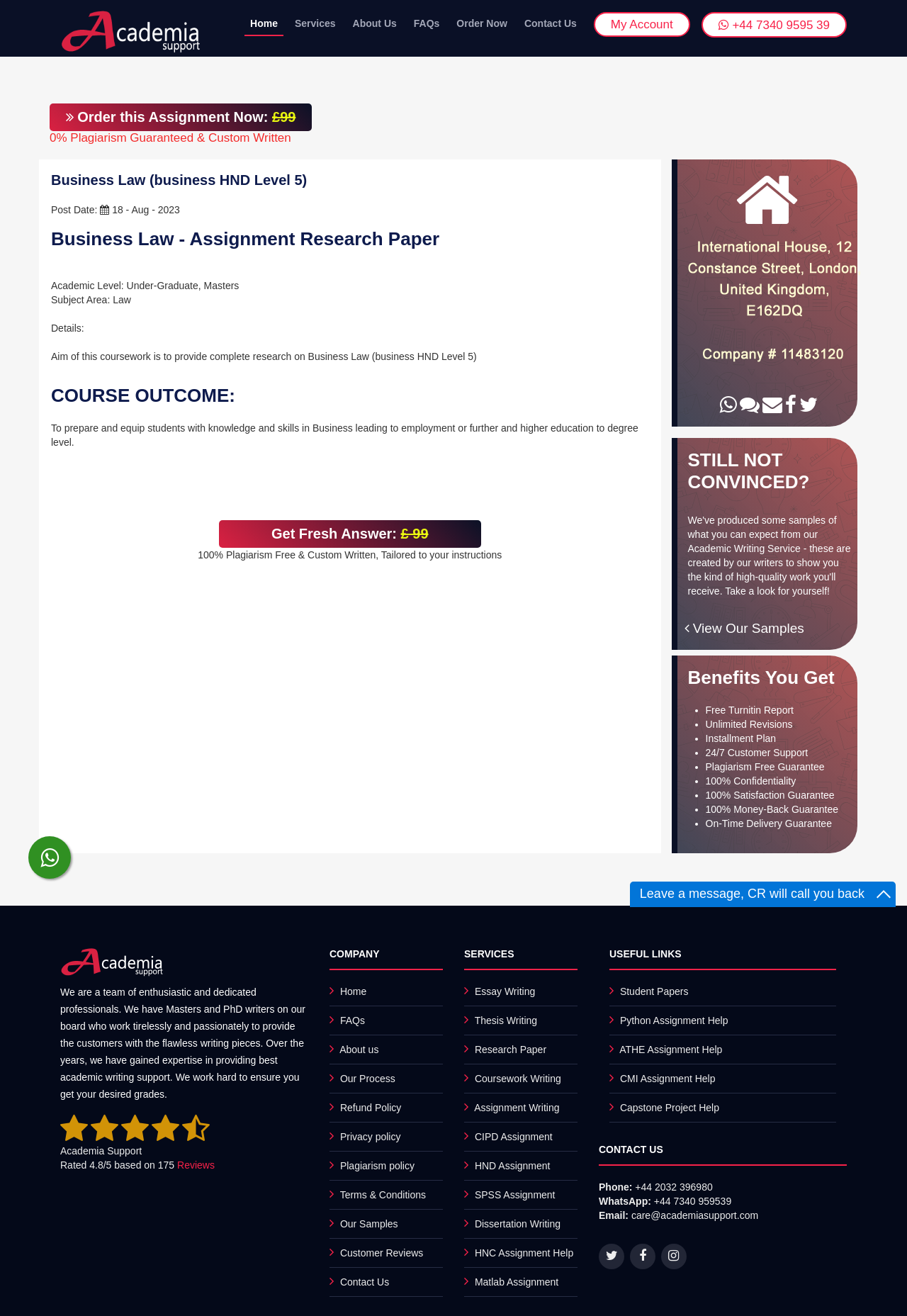Please determine the bounding box coordinates for the element with the description: "Services".

[0.319, 0.008, 0.376, 0.027]